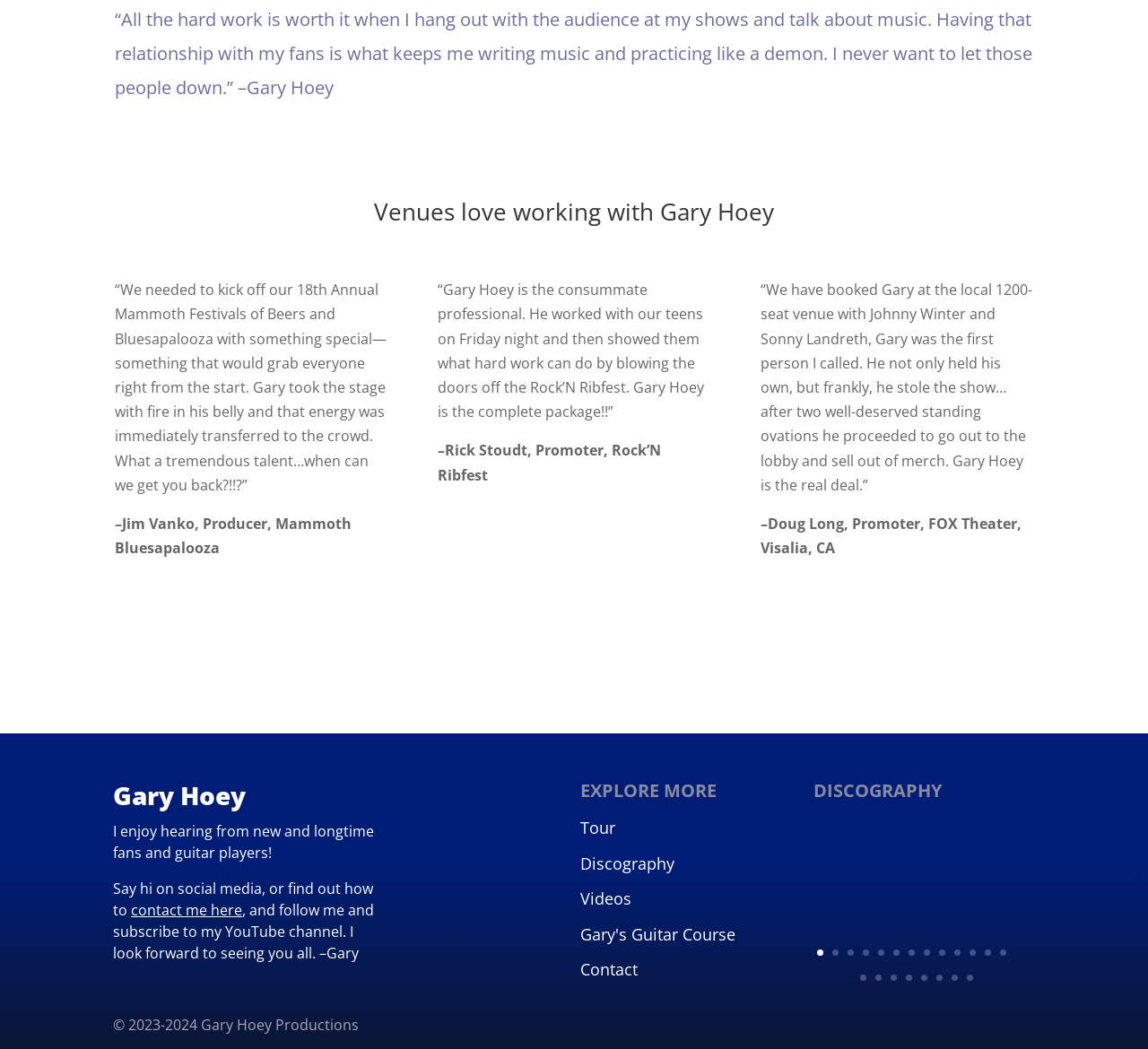Using the provided element description, identify the bounding box coordinates as (top-left x, top-left y, bottom-right x, bottom-right y). Ensure all values are between 0 and 1. Description: Back to Cheshire limekilns index

None